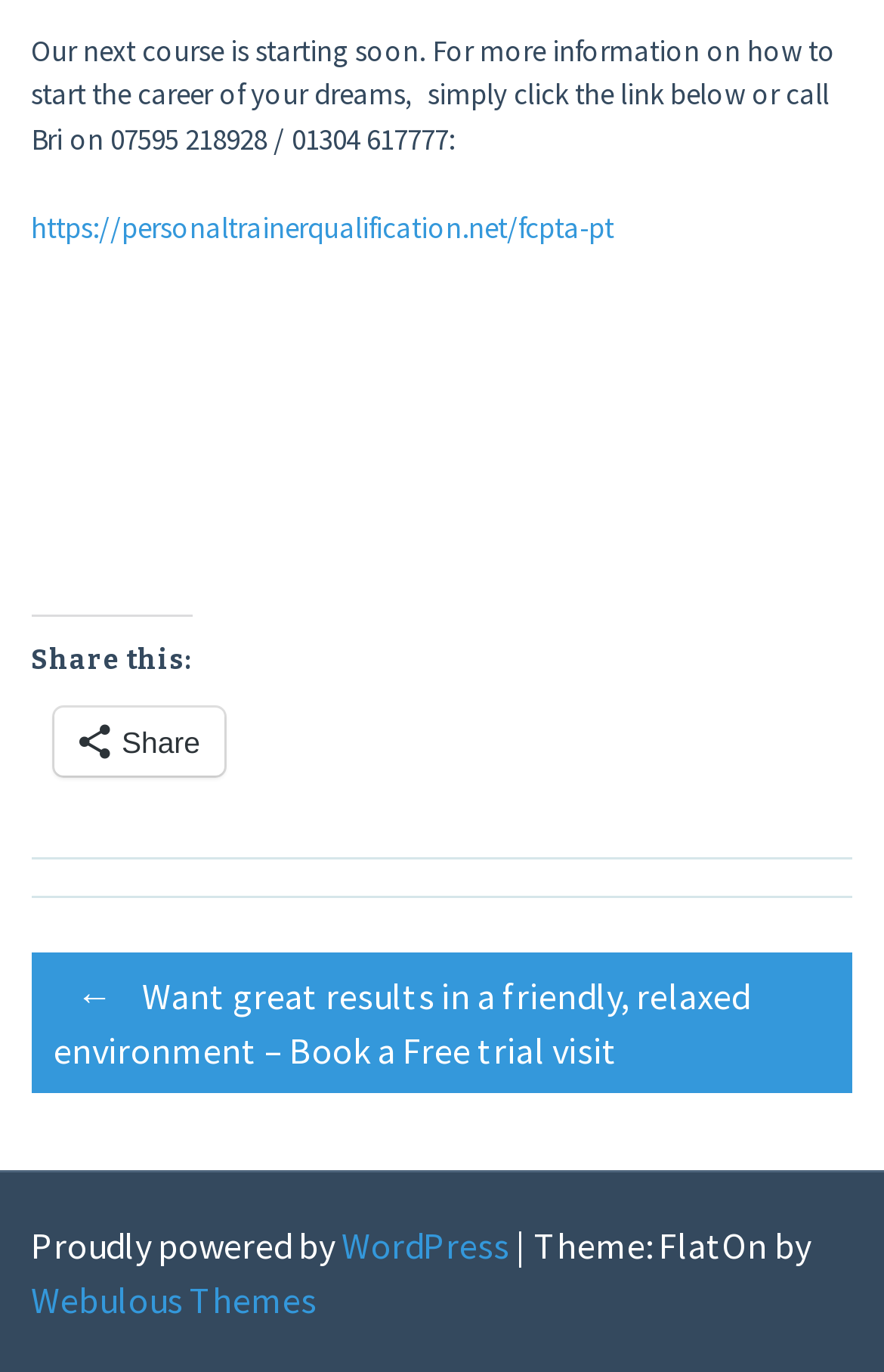Identify the bounding box for the described UI element. Provide the coordinates in (top-left x, top-left y, bottom-right x, bottom-right y) format with values ranging from 0 to 1: WordPress

[0.386, 0.891, 0.576, 0.924]